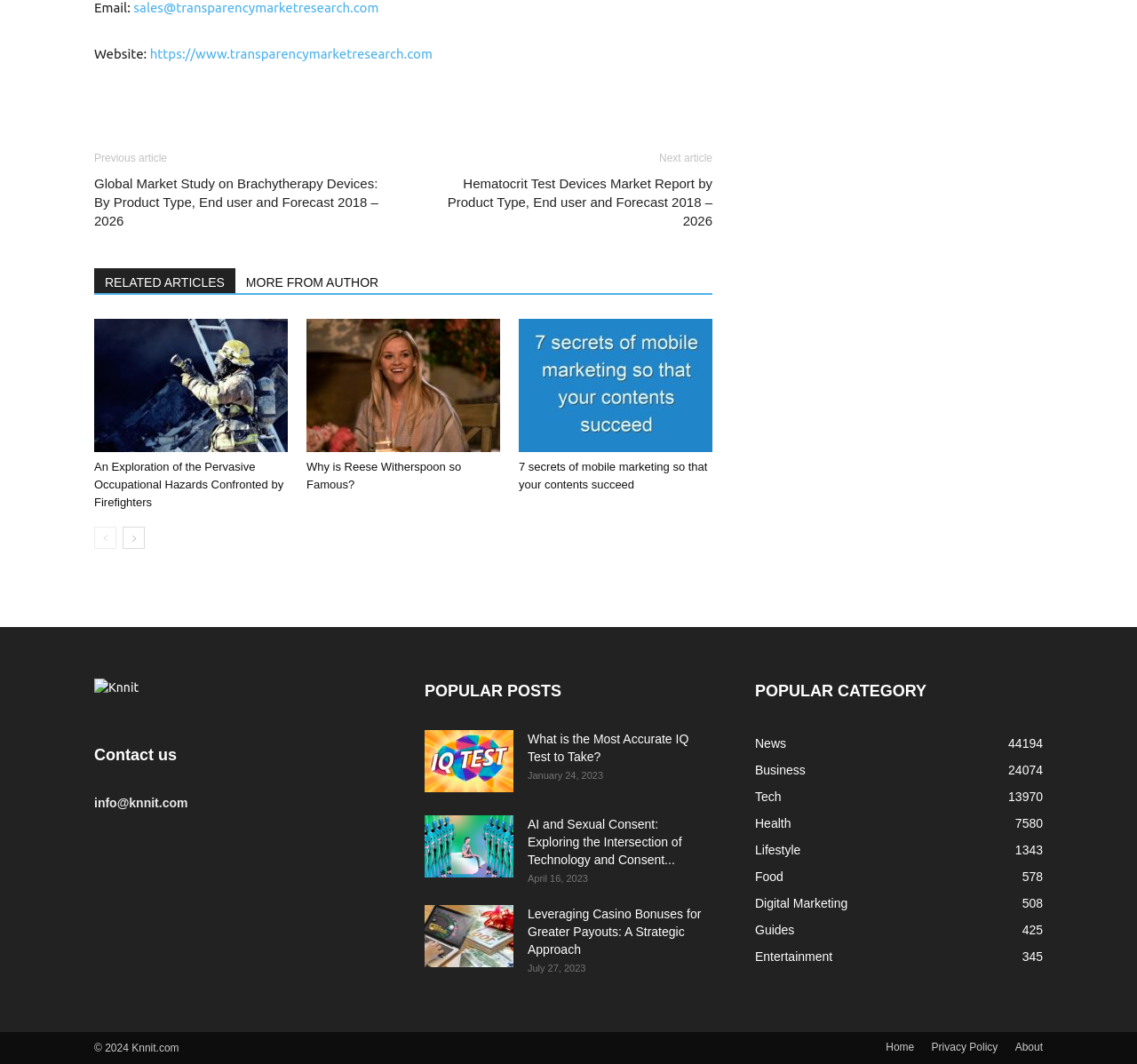Please identify the bounding box coordinates of the area that needs to be clicked to fulfill the following instruction: "Click on the 'An Exploration of the Pervasive Occupational Hazards Confronted by Firefighters' article."

[0.083, 0.299, 0.253, 0.425]